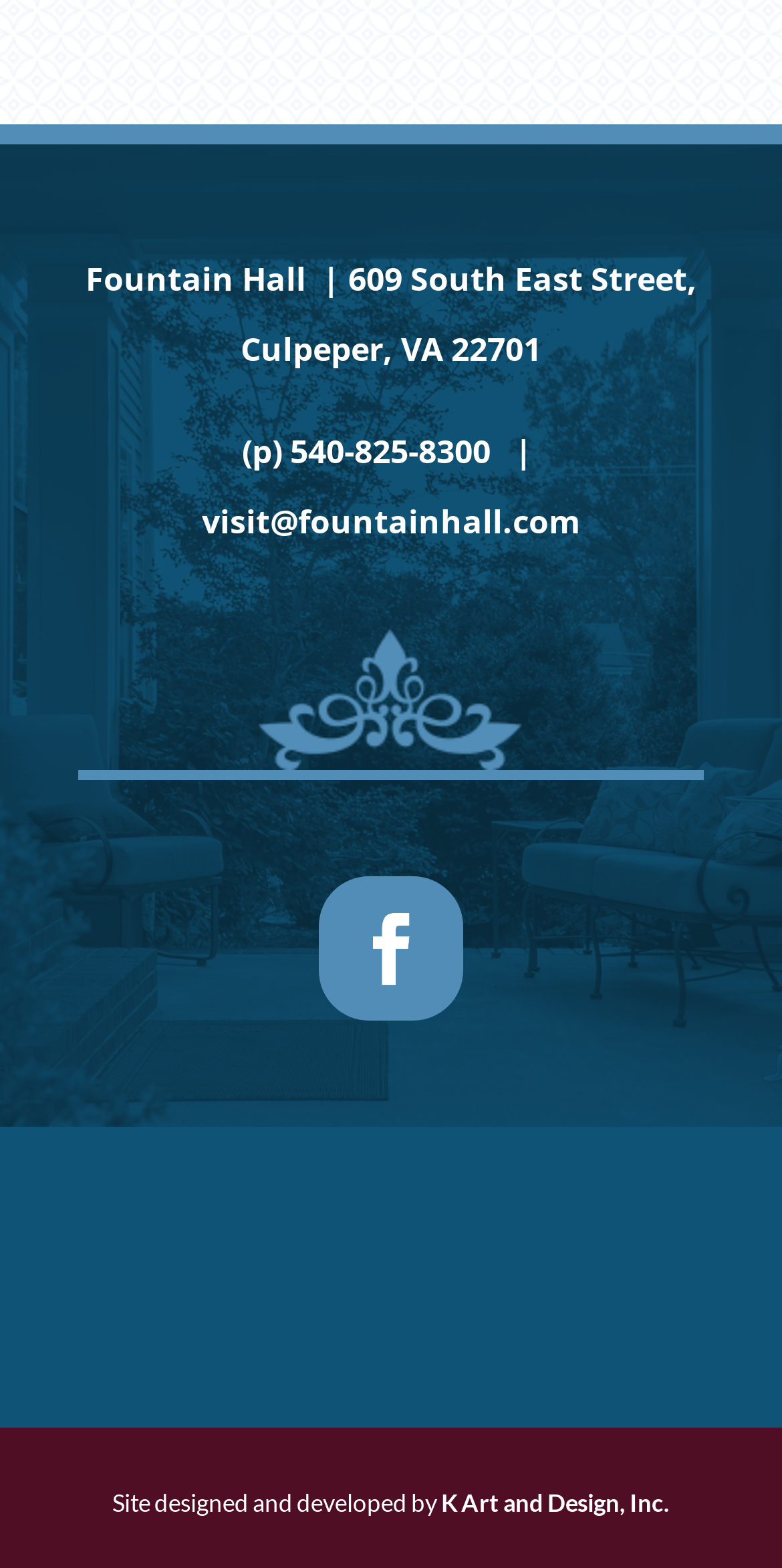Refer to the screenshot and give an in-depth answer to this question: Who designed and developed the website?

I found the website designer and developer by looking at the link element at the bottom of the page, which contains the text 'K Art and Design, Inc.'. This element is located in the footer section of the webpage.